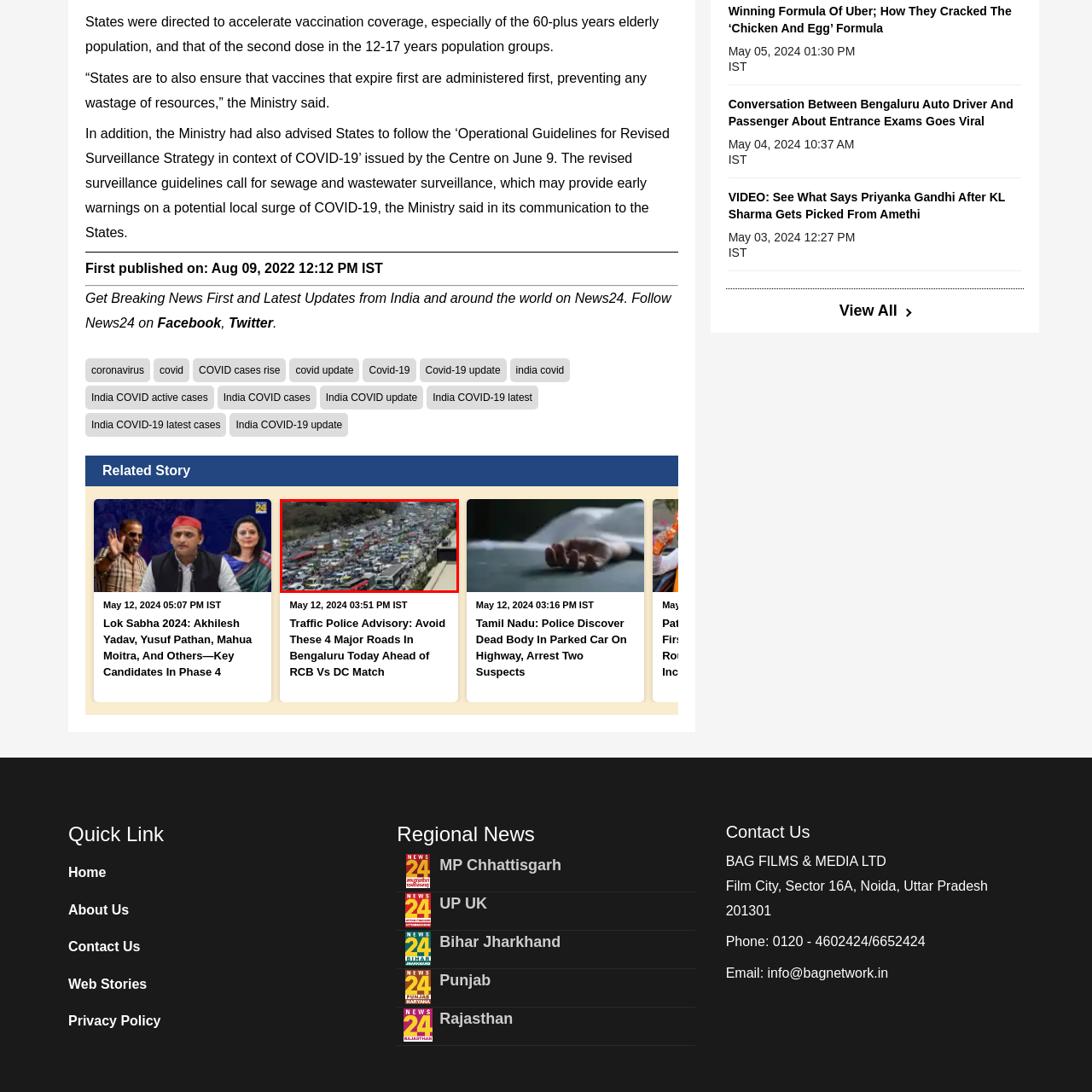Create an extensive description for the image inside the red frame.

The image captures a bustling scene of heavy traffic in a city, likely taken from an elevated viewpoint. Thousands of vehicles, including cars, buses, and trucks, are tightly packed on the road, creating a chaotic yet organized flow. This congested scenario suggests either a peak travel time or a significant event causing an influx of vehicles in the area. Surrounding greenery can be glimpsed, indicating that the thoroughfare is lined with trees, which helps soften the urban landscape. Overall, this snapshot highlights the everyday hustle and bustle of urban life, drawing attention to the challenges of transportation in a densely populated area.